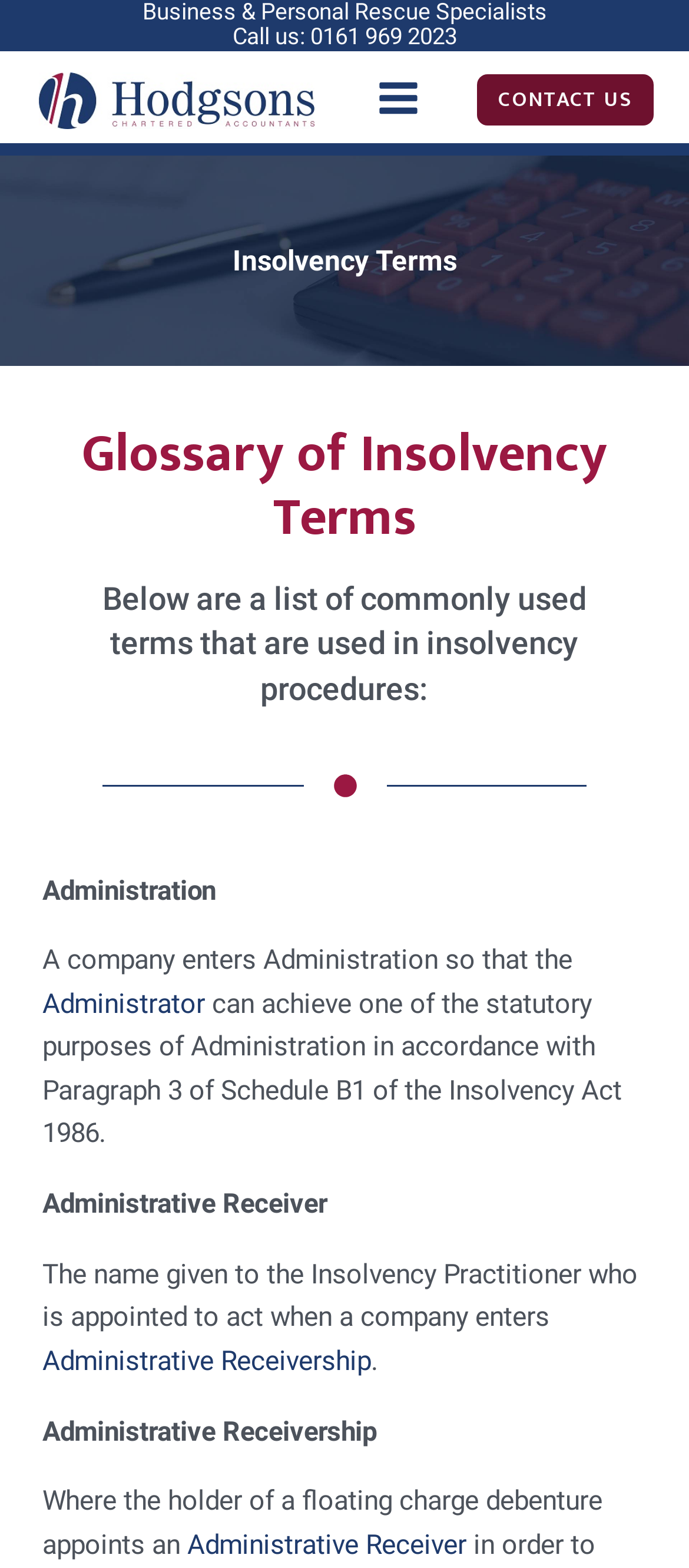What is the purpose of Administration?
Please use the image to provide an in-depth answer to the question.

I found the answer by reading the text associated with the 'Administration' term, which states that a company enters Administration so that the company can achieve one of the statutory purposes of Administration in accordance with Paragraph 3 of Schedule B1 of the Insolvency Act 1986.